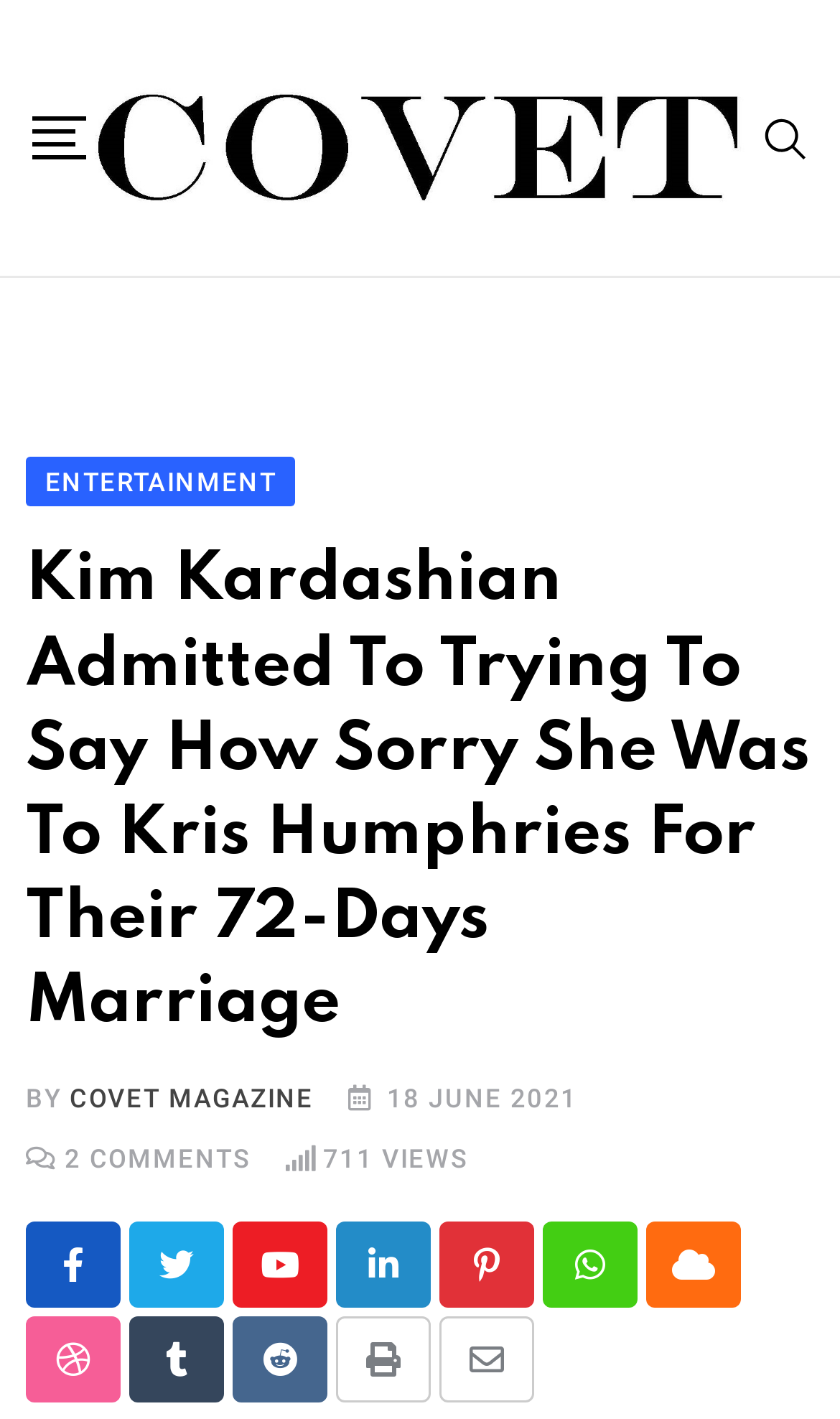Please find and generate the text of the main header of the webpage.

Kim Kardashian Admitted To Trying To Say How Sorry She Was To Kris Humphries For Their 72-Days Marriage